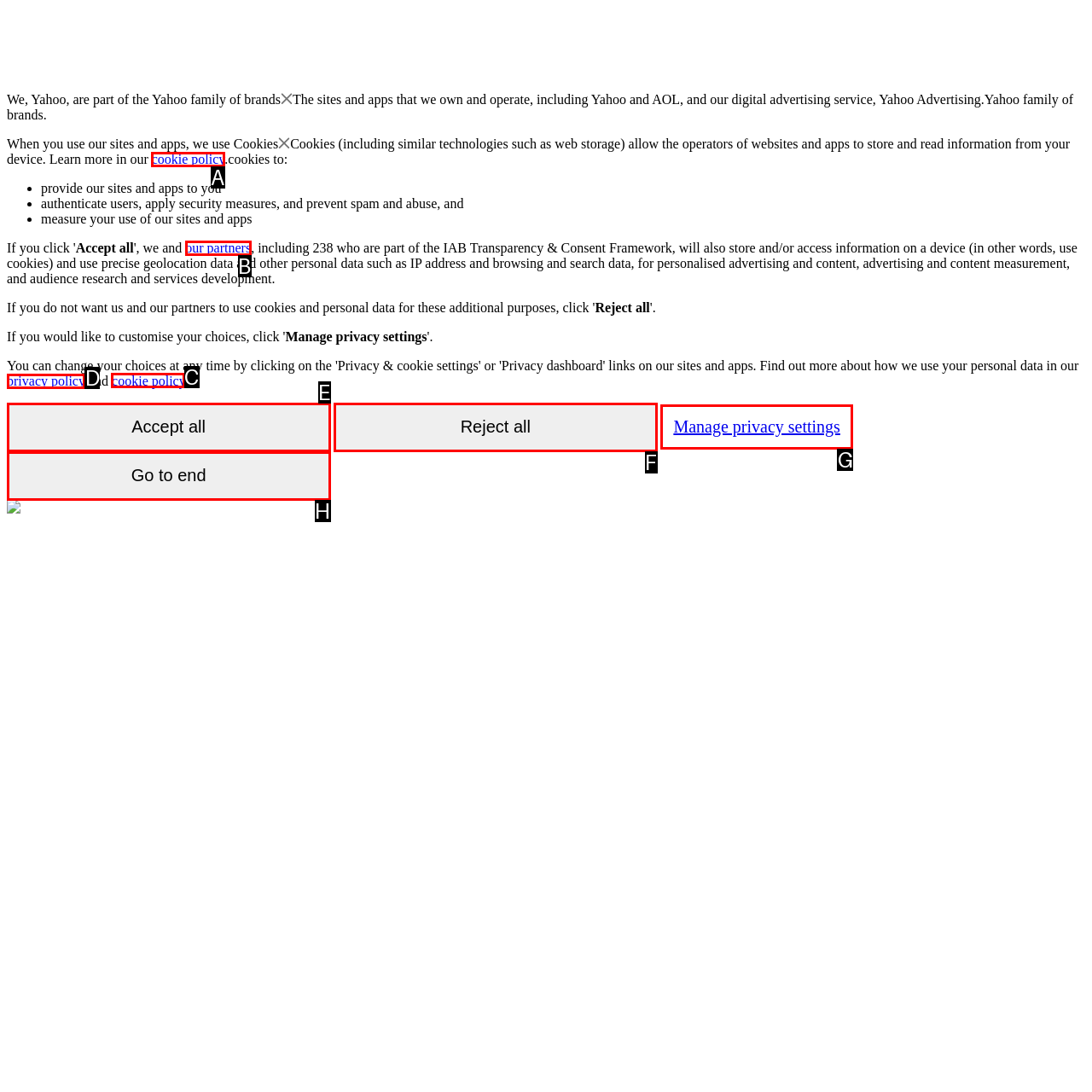Choose the HTML element to click for this instruction: View the 'cookie policy' Answer with the letter of the correct choice from the given options.

C